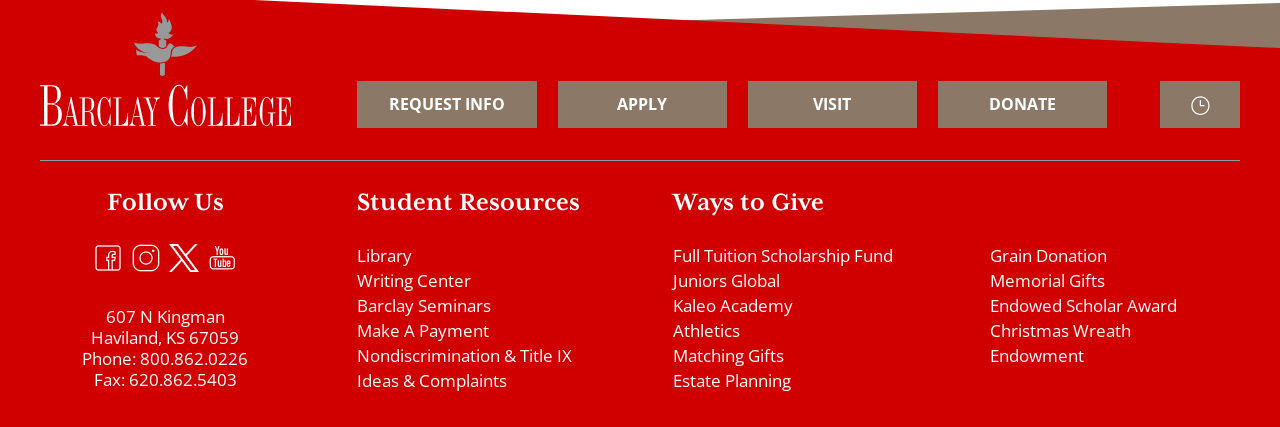Please respond in a single word or phrase: 
What are the ways to give to the institution?

Full Tuition Scholarship Fund, Juniors Global, etc.